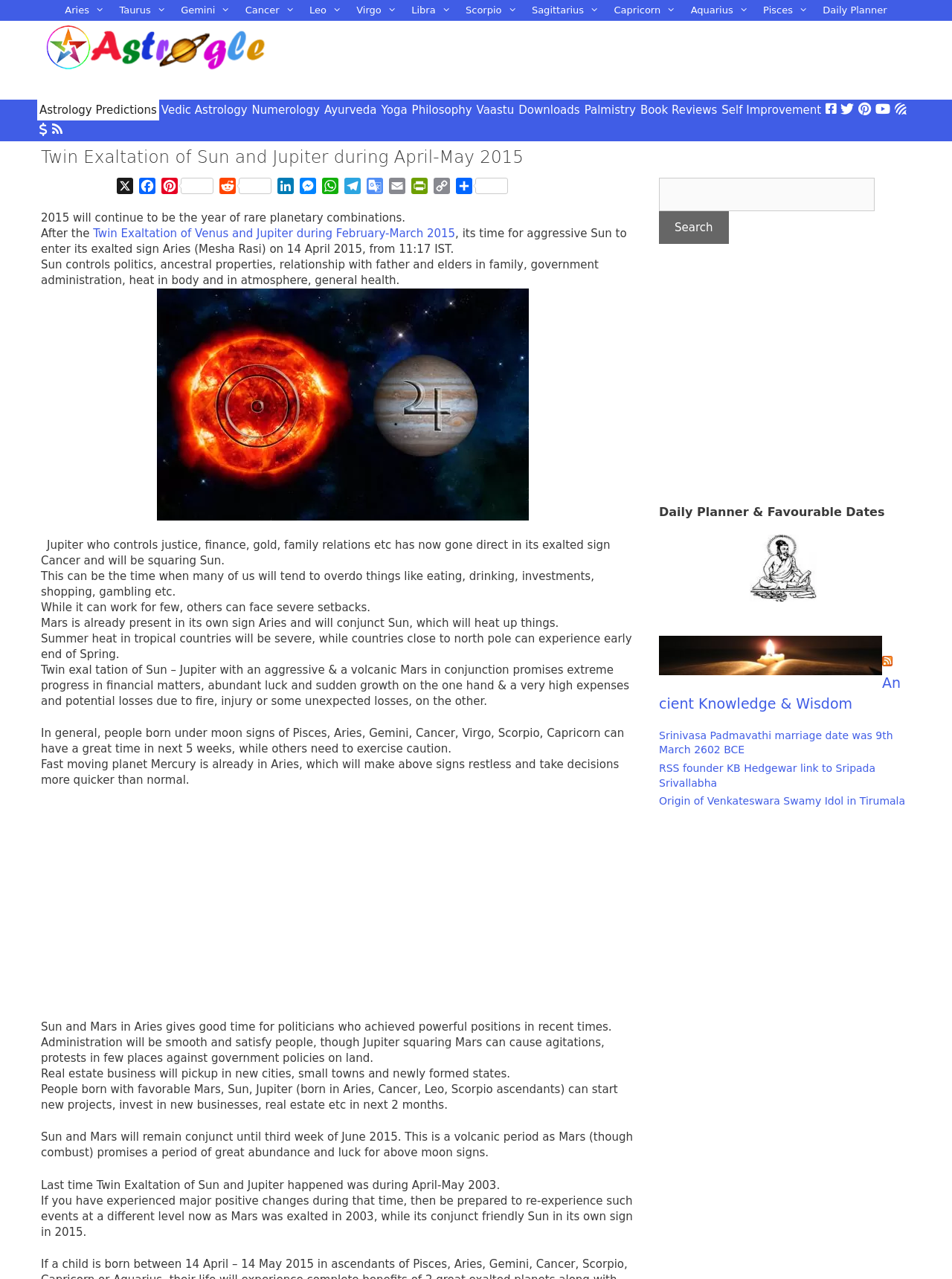Locate the bounding box coordinates of the area to click to fulfill this instruction: "Click on Aries". The bounding box should be presented as four float numbers between 0 and 1, in the order [left, top, right, bottom].

[0.06, 0.0, 0.117, 0.016]